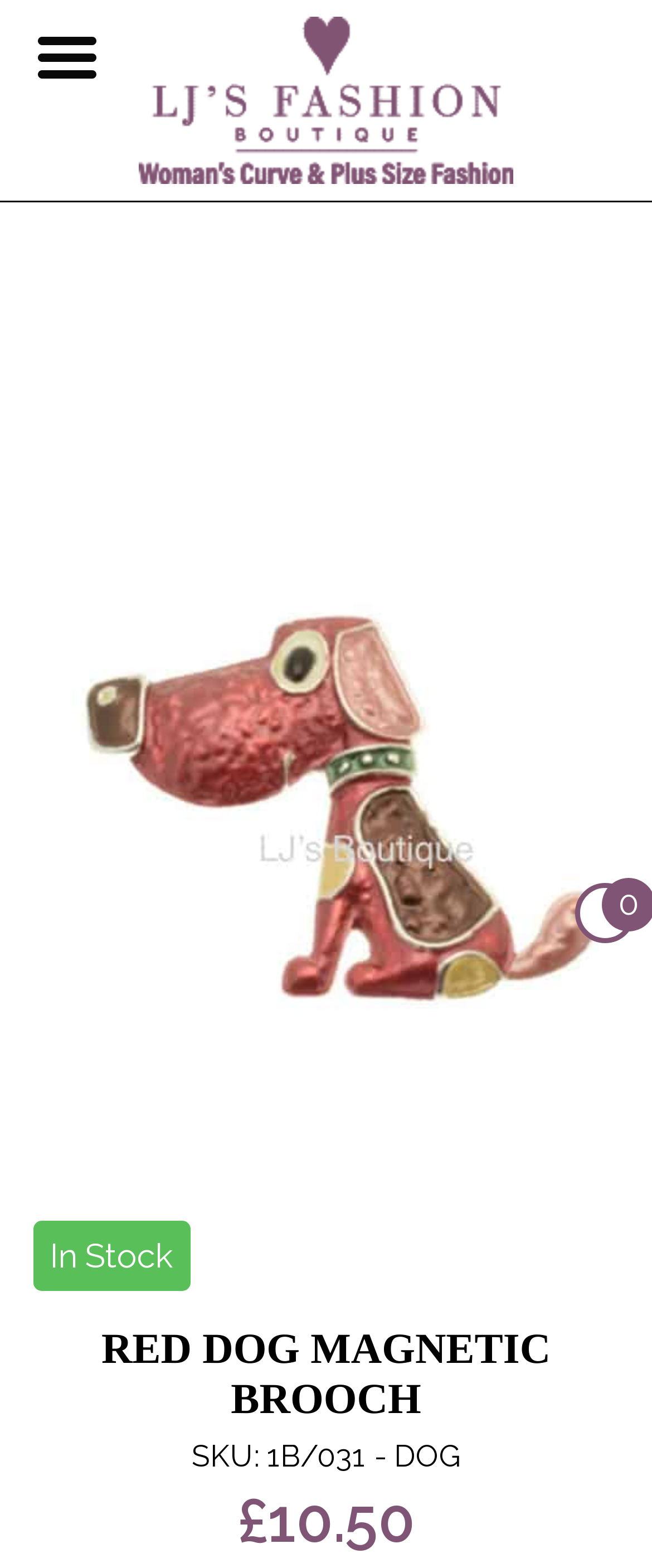Find the main header of the webpage and produce its text content.

RED DOG MAGNETIC BROOCH